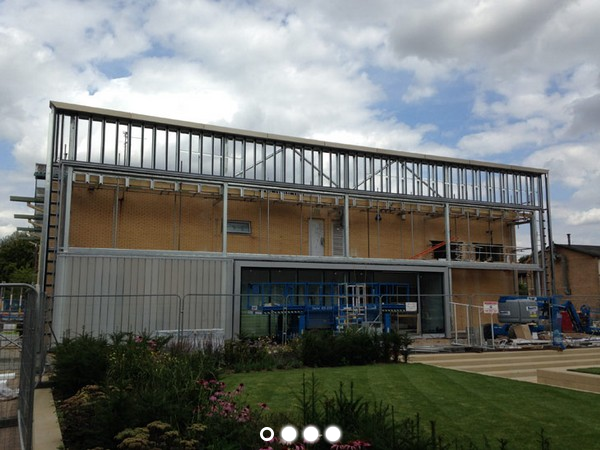Provide an in-depth description of the image you see.

The image captures an architectural view of the Leonardo building at Uppingham School, showcasing a blend of modern design and construction elements. Located prominently under a cloud-streaked sky, the facade features an open structure with large, metal-framed windows that allow natural light to flood the interior spaces. The lower part of the building presents a contrasting smooth finish, likely featuring Linit glass for effective thermal performance and aesthetic appeal. In the foreground, well-maintained plants and grasses frame the scene, enhancing the overall environment. Construction equipment and scaffolding indicate that the building is undergoing active renovations, aiming to enhance its functionality and visual impact within the school’s campus. The project is designed by Orms Architects, reflecting a contemporary approach to educational architecture.